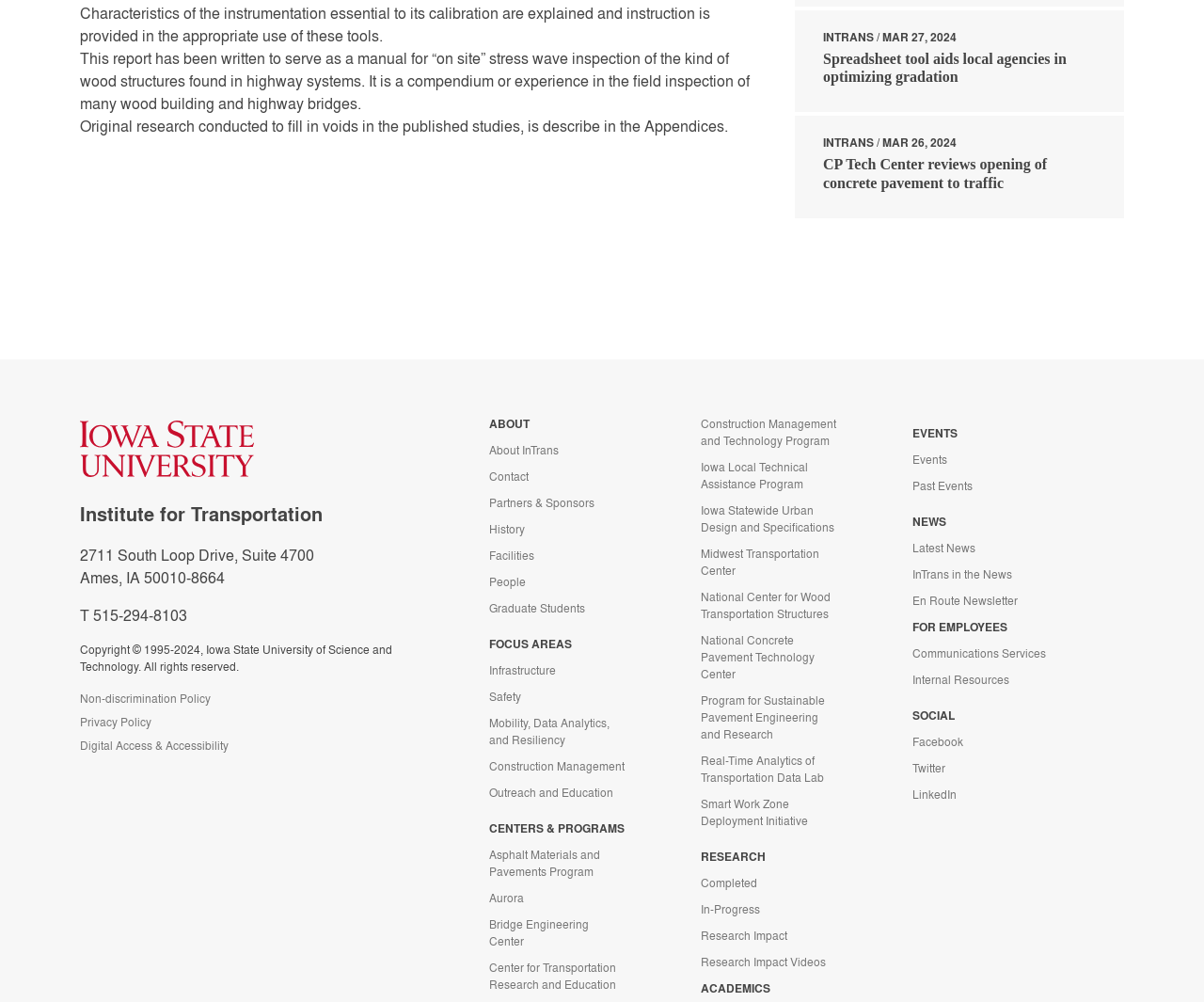Determine the bounding box for the described UI element: "Research Impact Videos".

[0.582, 0.952, 0.723, 0.969]